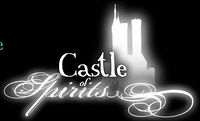Compose a detailed narrative for the image.

The image displays the logo for the "Castle of Spirits," a website dedicated to real ghost stories. The logo features a glowing silhouette of a castle, evoking a sense of mystery and the supernatural. Below the silhouette, the name "Castle of Spirits" is elegantly styled in a whimsical font, emphasizing the enchanting and ghostly themes of the site. This logo serves as a visual gateway to the content about paranormal experiences and storytelling that the website offers, inviting visitors into a world of spectral tales and haunting adventures.